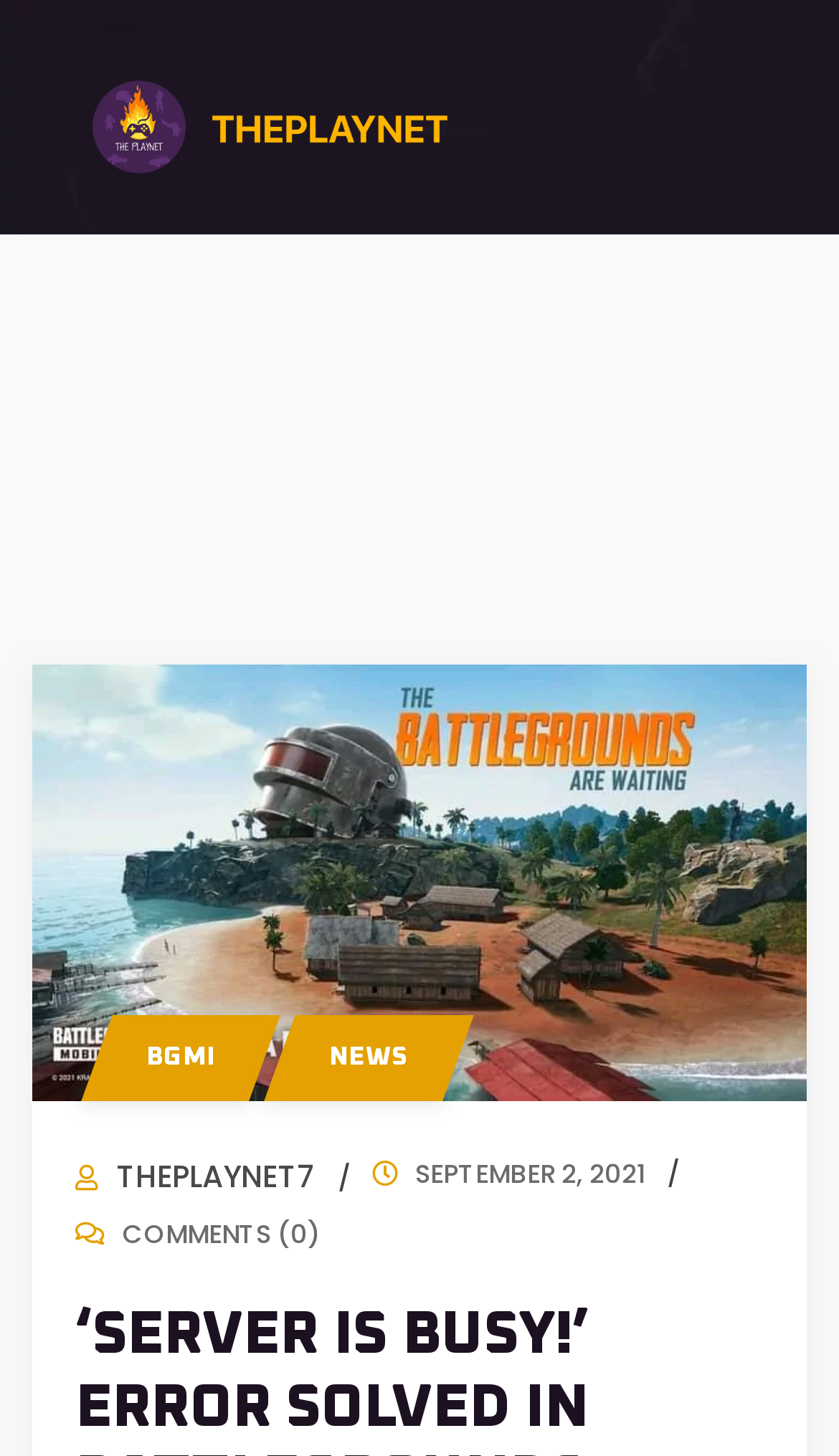How many comments are there on the article?
Using the visual information, respond with a single word or phrase.

0